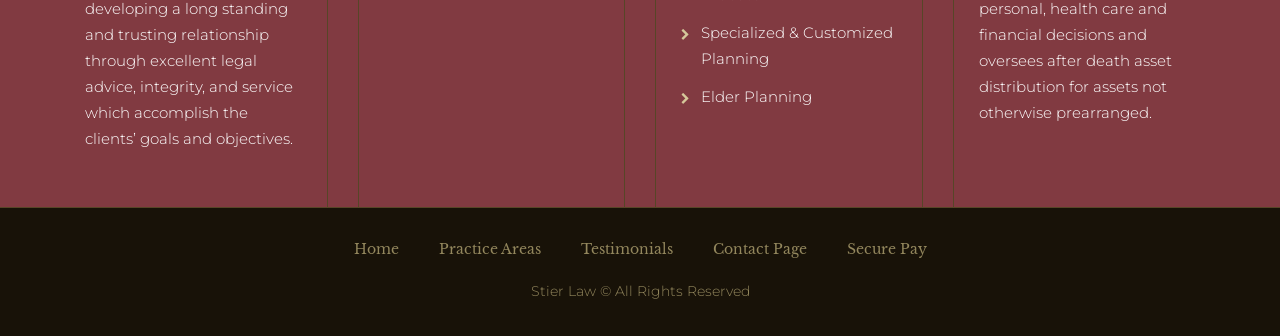Find the bounding box coordinates for the HTML element described as: "Specialized & Customized Planning". The coordinates should consist of four float values between 0 and 1, i.e., [left, top, right, bottom].

[0.548, 0.069, 0.698, 0.203]